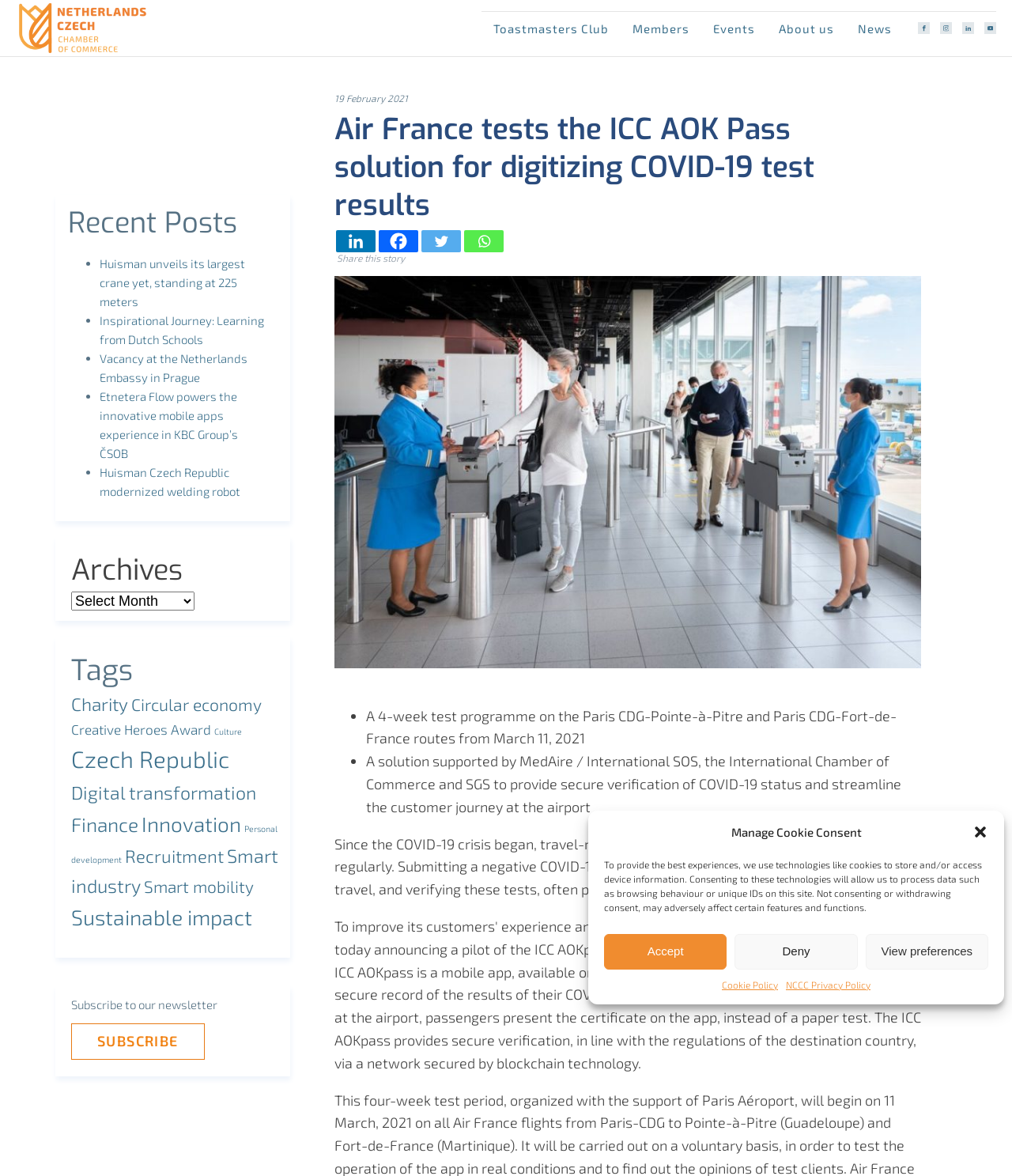Please determine the bounding box coordinates of the element's region to click for the following instruction: "Read the 'Recent Posts'".

[0.067, 0.174, 0.262, 0.206]